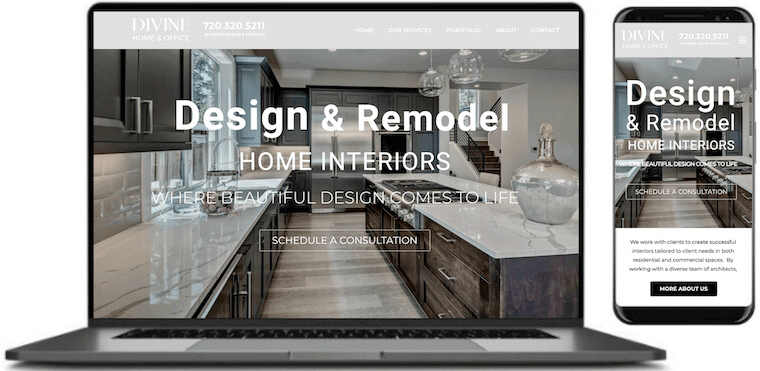What is the call-to-action?
Using the screenshot, give a one-word or short phrase answer.

Schedule a Consultation